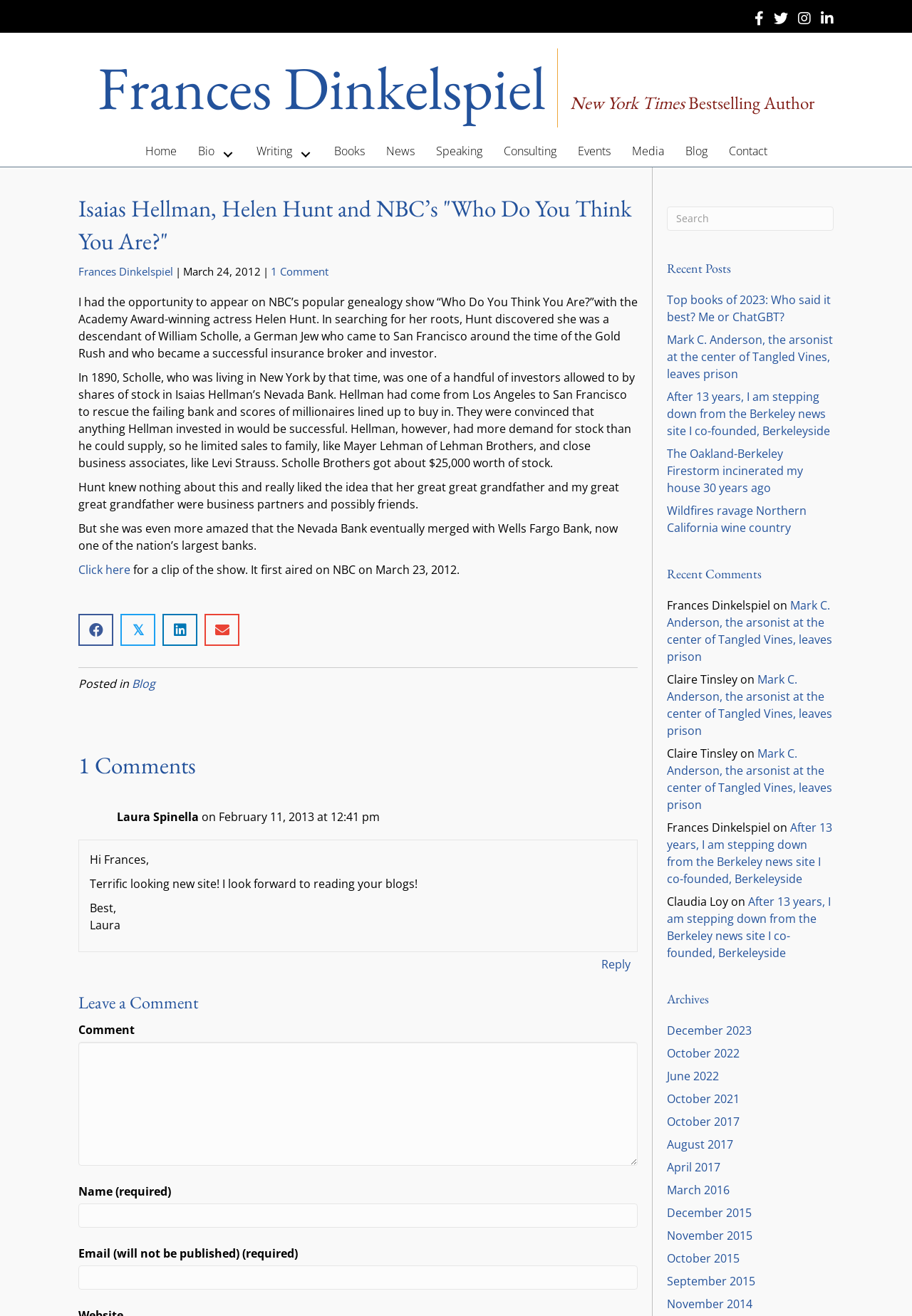What is the name of the TV show mentioned in the article?
Look at the screenshot and provide an in-depth answer.

The name of the TV show is mentioned in the article as 'NBC’s popular genealogy show “Who Do You Think You Are?”'.